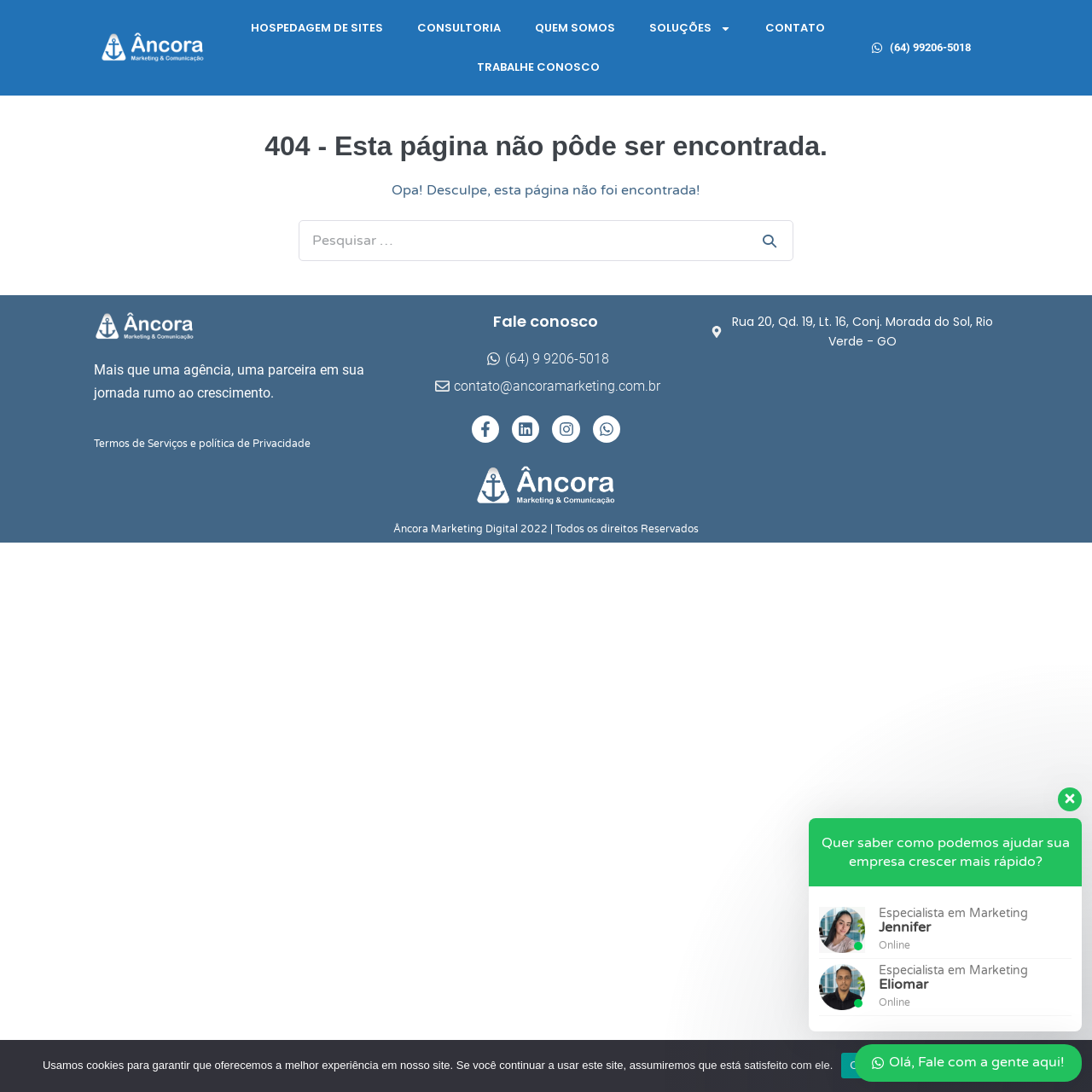Answer the question in one word or a short phrase:
What is the purpose of the search box?

To search the website